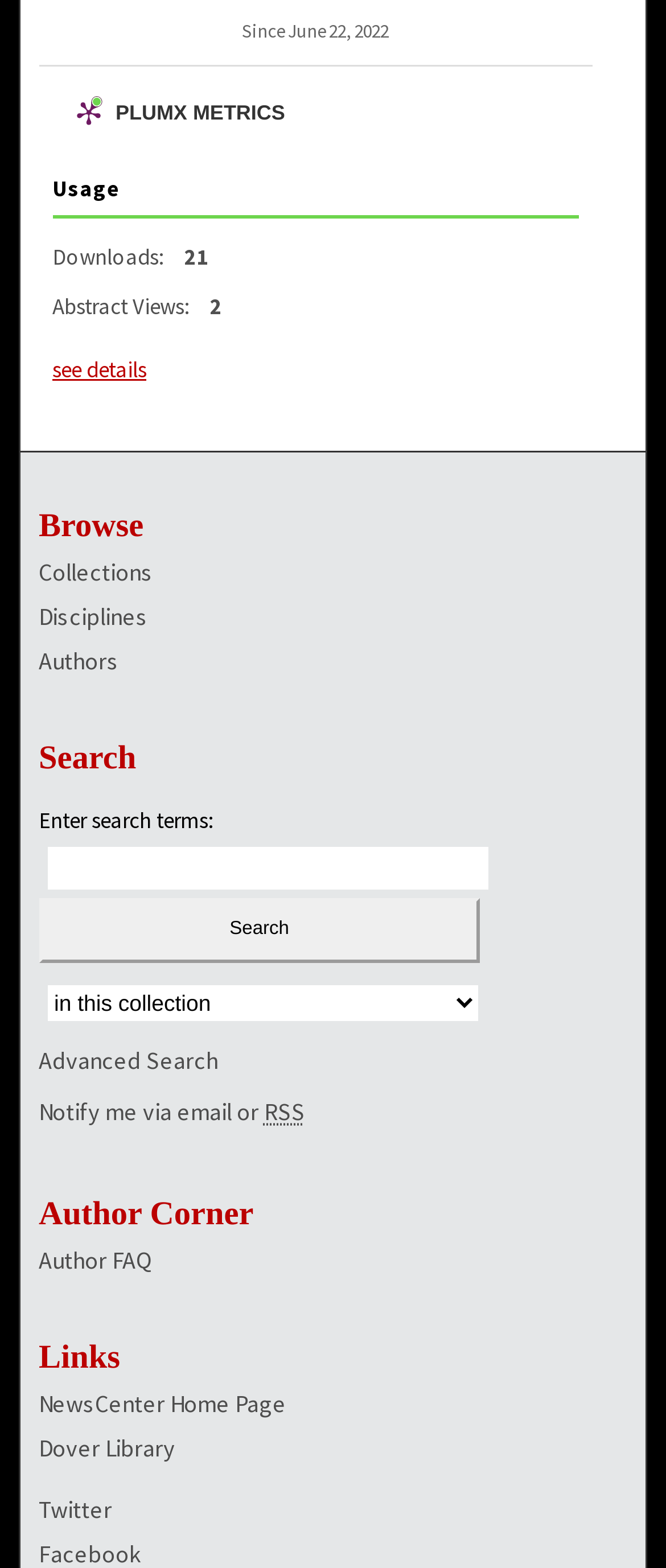From the element description NewsCenter Home Page, predict the bounding box coordinates of the UI element. The coordinates must be specified in the format (top-left x, top-left y, bottom-right x, bottom-right y) and should be within the 0 to 1 range.

[0.058, 0.885, 0.942, 0.905]